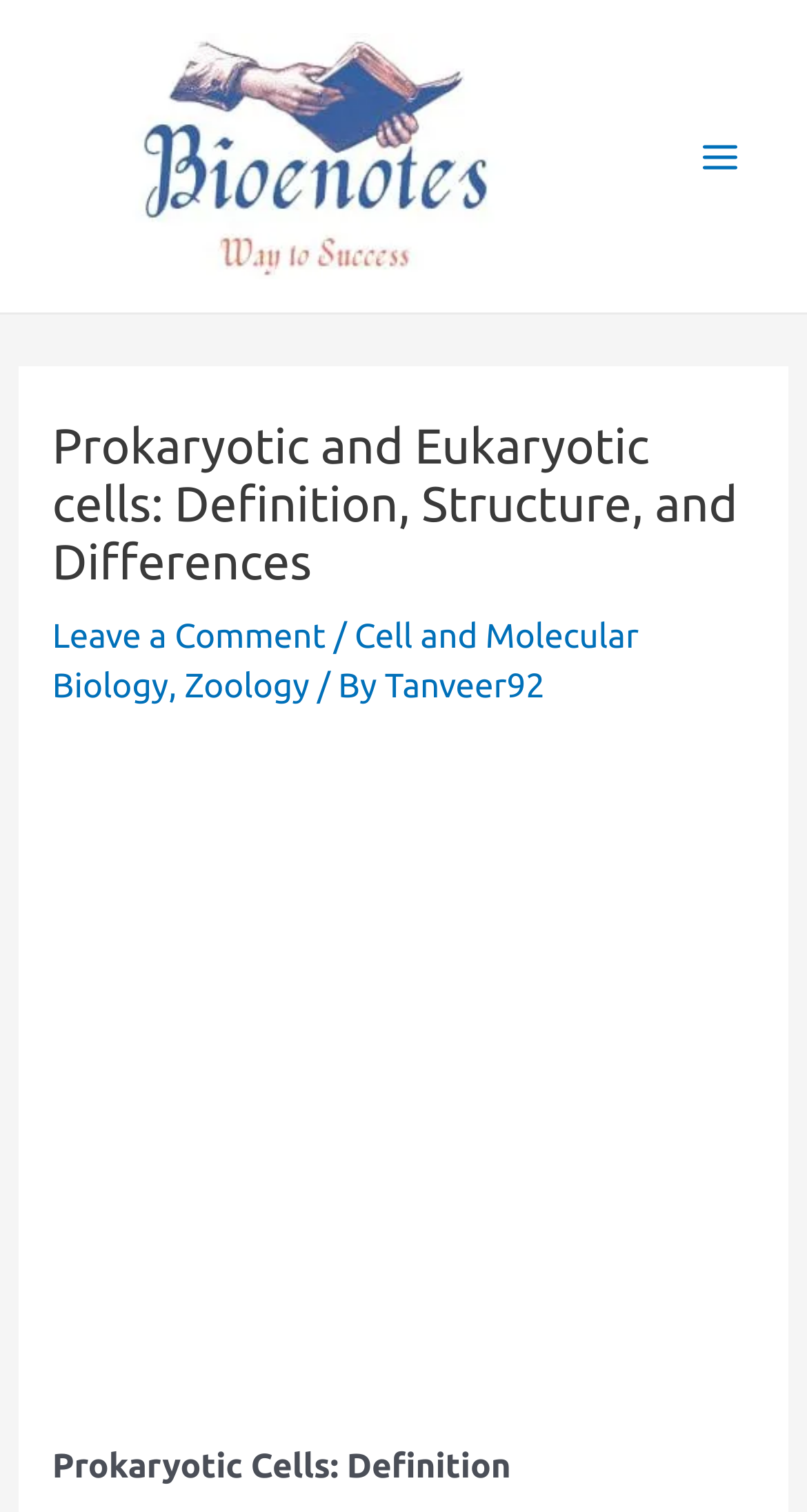Answer the question briefly using a single word or phrase: 
What is the topic of the current webpage?

Prokaryotic Cells